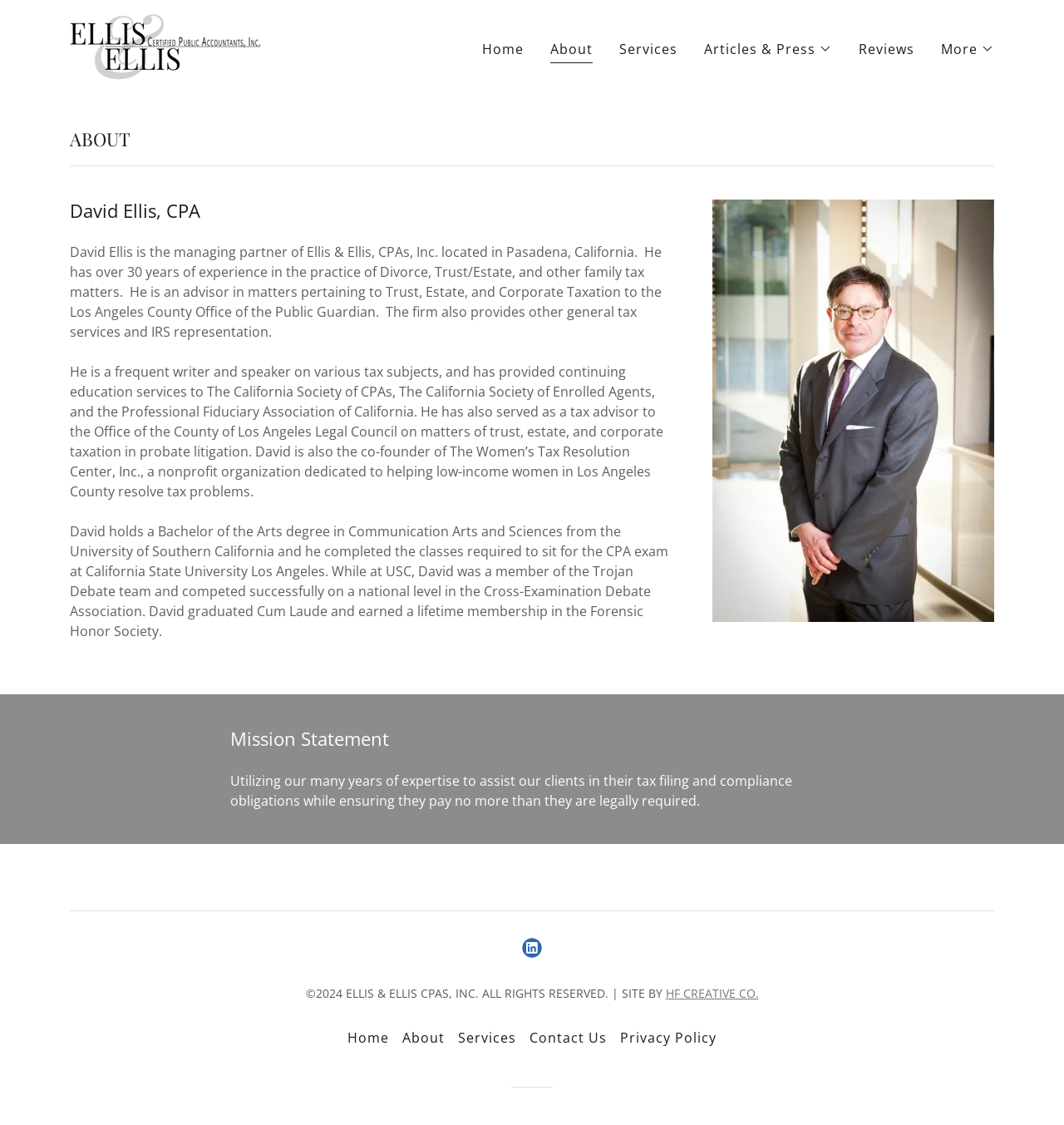Answer the following query concisely with a single word or phrase:
What is David Ellis's profession?

CPA